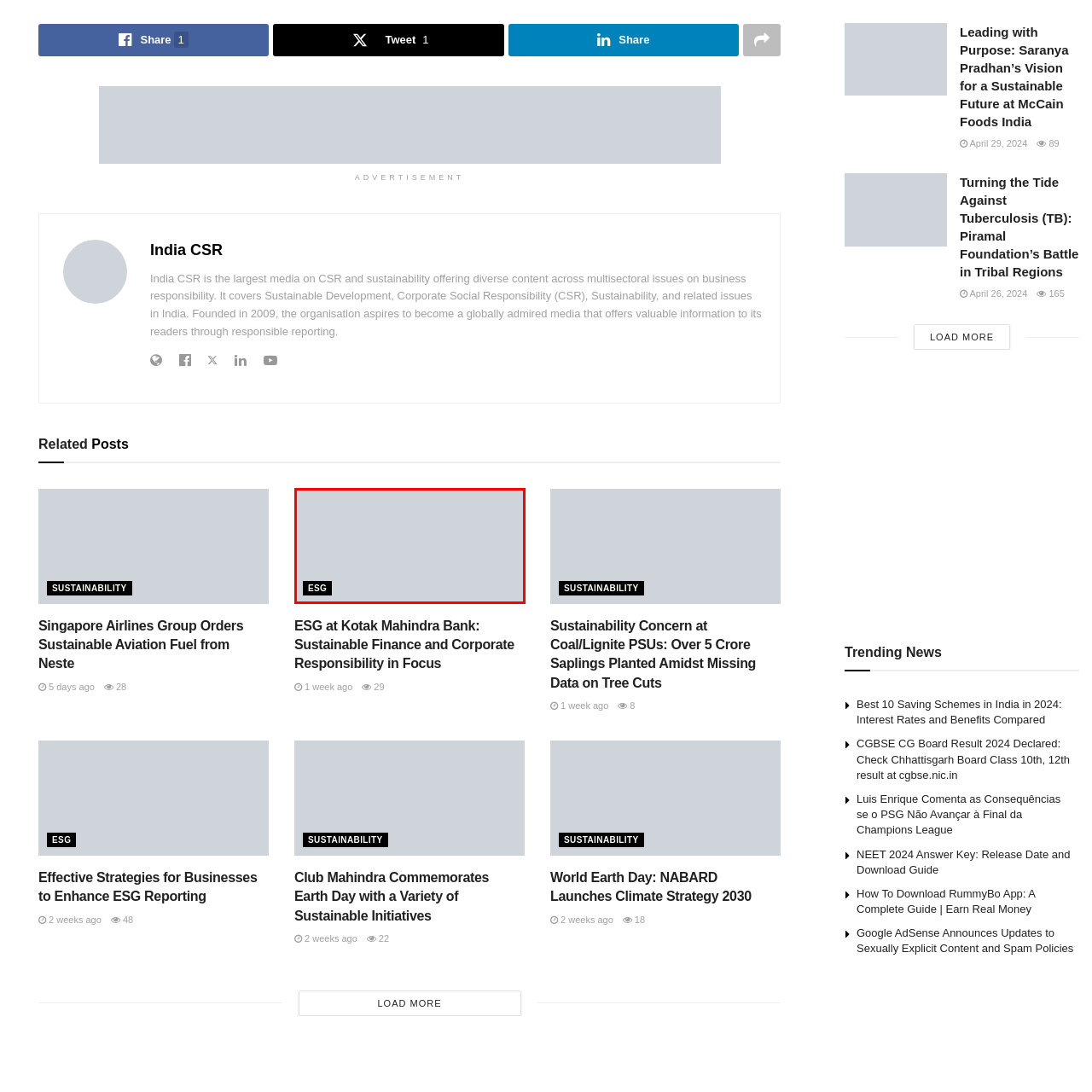What is the background color of the graphic?
Look at the image within the red bounding box and provide a single word or phrase as an answer.

Black